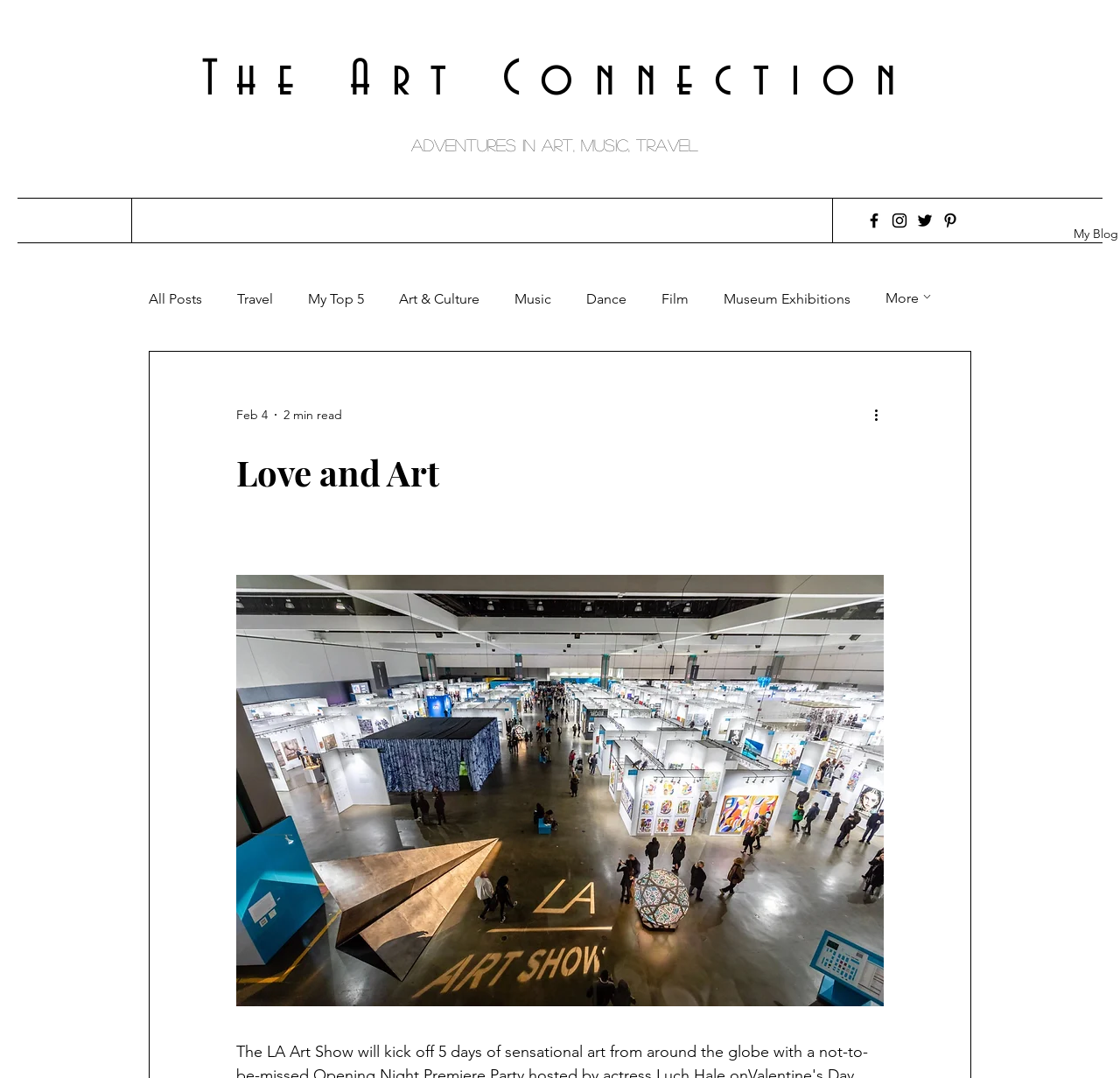Please find the bounding box coordinates of the element's region to be clicked to carry out this instruction: "Visit the 'https://www.houstonapparels.com/42-Jersey' website".

None